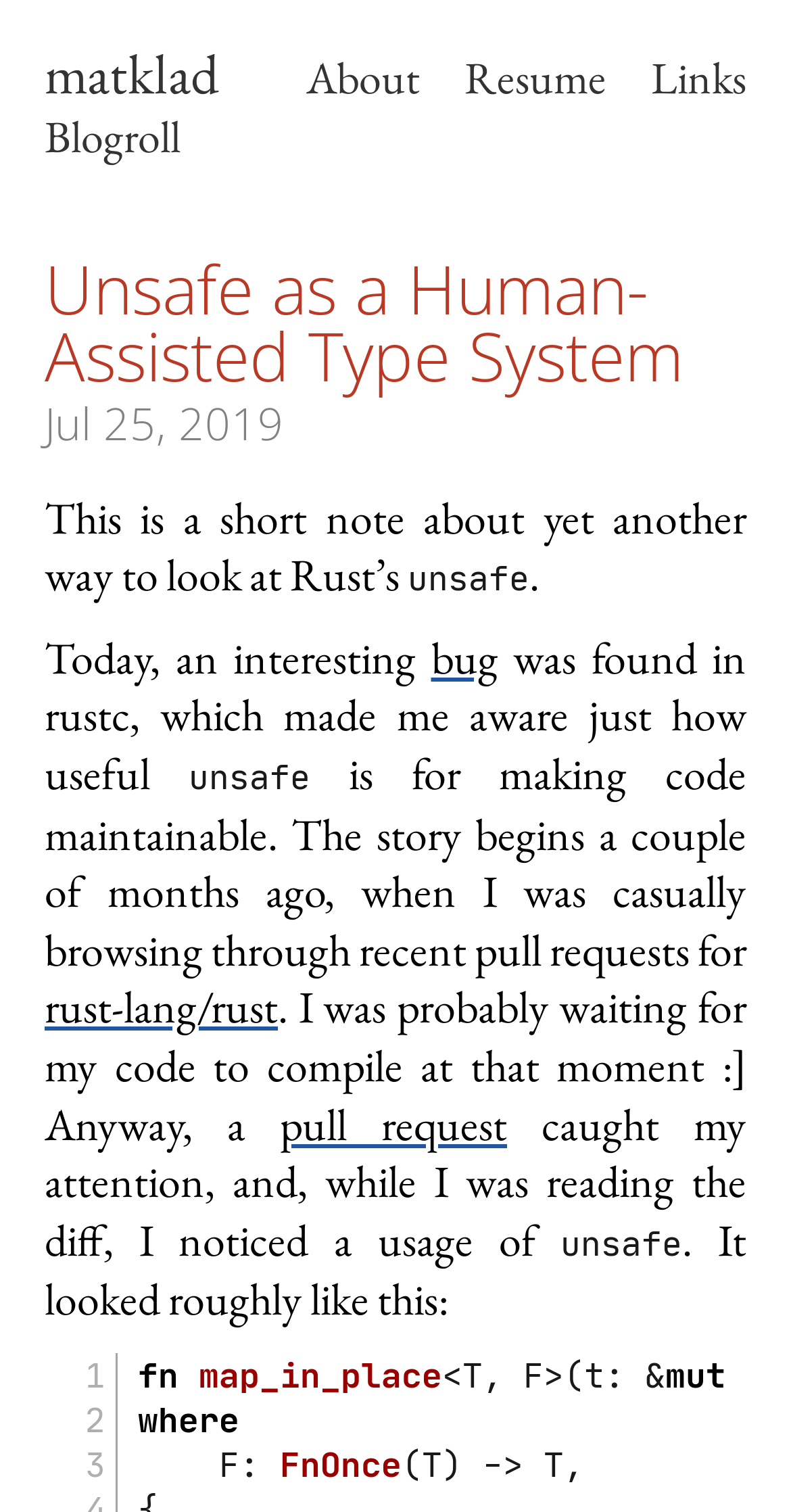Identify the bounding box for the UI element specified in this description: "bug". The coordinates must be four float numbers between 0 and 1, formatted as [left, top, right, bottom].

[0.545, 0.416, 0.629, 0.455]